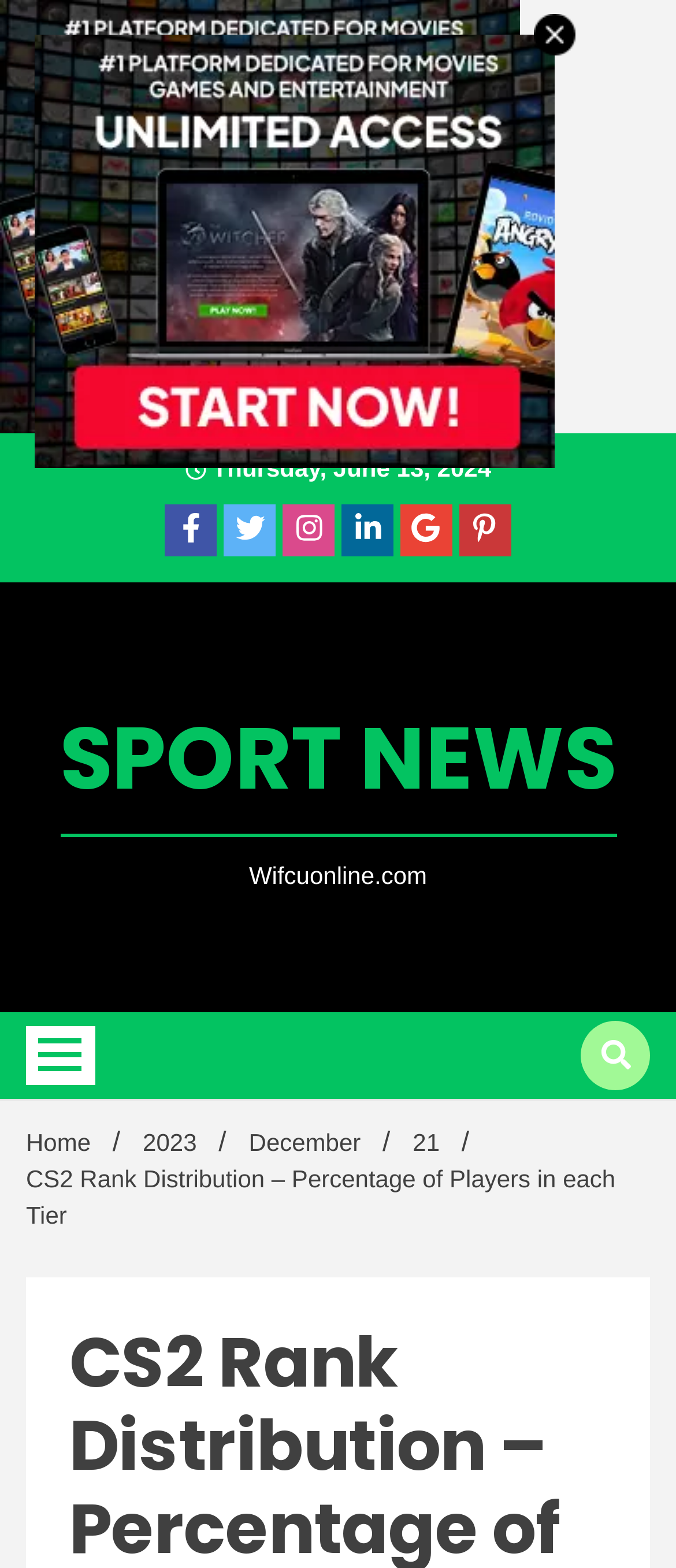Craft a detailed narrative of the webpage's structure and content.

The webpage appears to be a sports news article focused on CS2 rank distribution. At the top, there are three images, with the largest one spanning almost the entire width of the page, and two smaller ones on the right side. Below the images, there is a layout table that takes up the full width of the page.

On the left side, there is a date displayed as "Thursday, June 13, 2024". To the right of the date, there are five links arranged horizontally. Above these links, there is a heading that reads "SPORT NEWS" with a link embedded within it. The heading takes up most of the width of the page.

Below the heading, there is a text "Wifcuonline.com" and two buttons, one on the left and one on the right. The left button is smaller and positioned near the top-left corner, while the right button is larger and positioned near the bottom-right corner.

Further down, there is a navigation section labeled "Breadcrumbs" that displays a hierarchical path of links, including "Home", "2023", "December", and "21". Below the breadcrumbs, there is a static text that reads "CS2 Rank Distribution – Percentage of Players in each Tier", which is likely the title of the article.